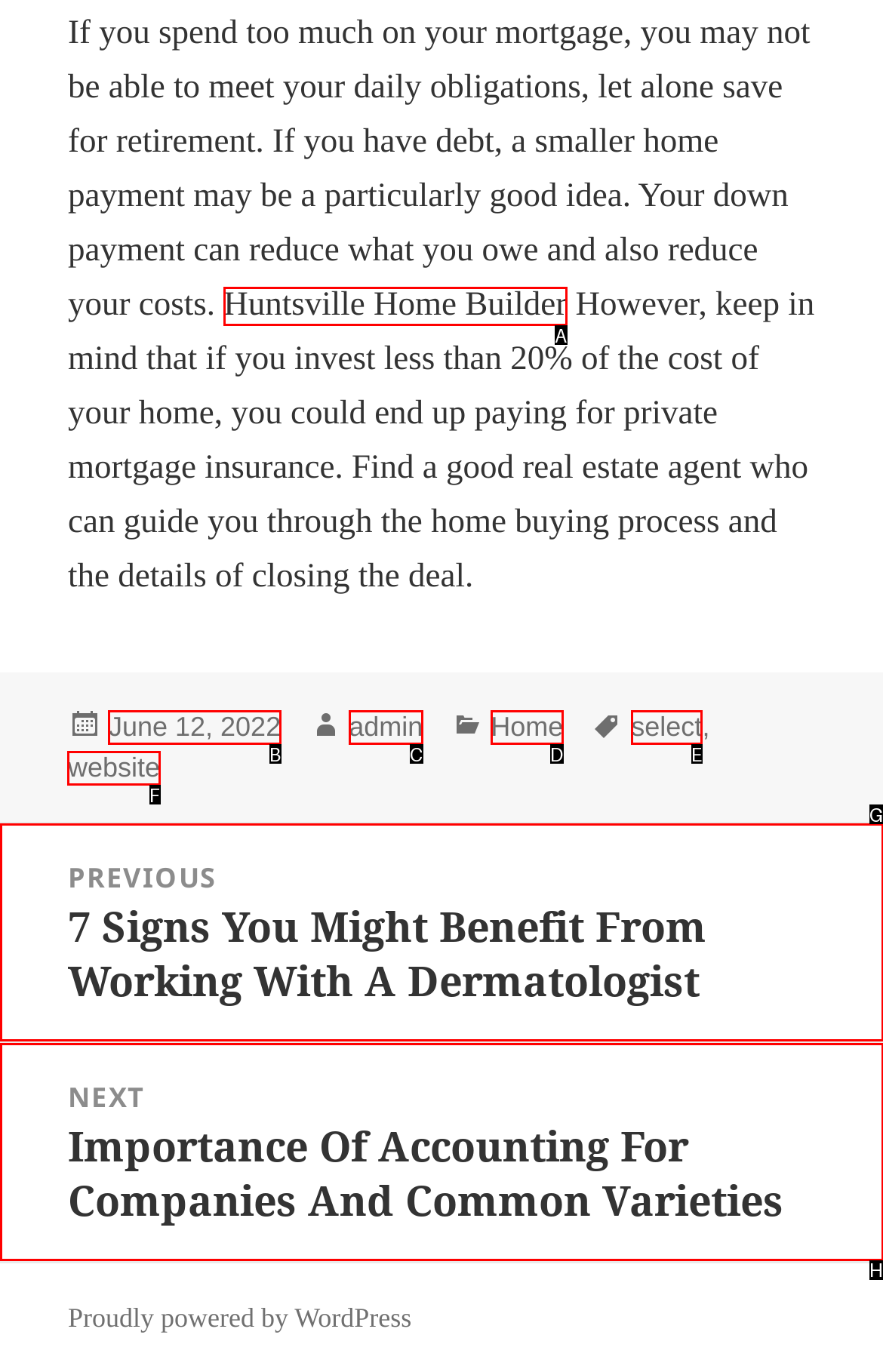Tell me which one HTML element best matches the description: June 12, 2022 Answer with the option's letter from the given choices directly.

B